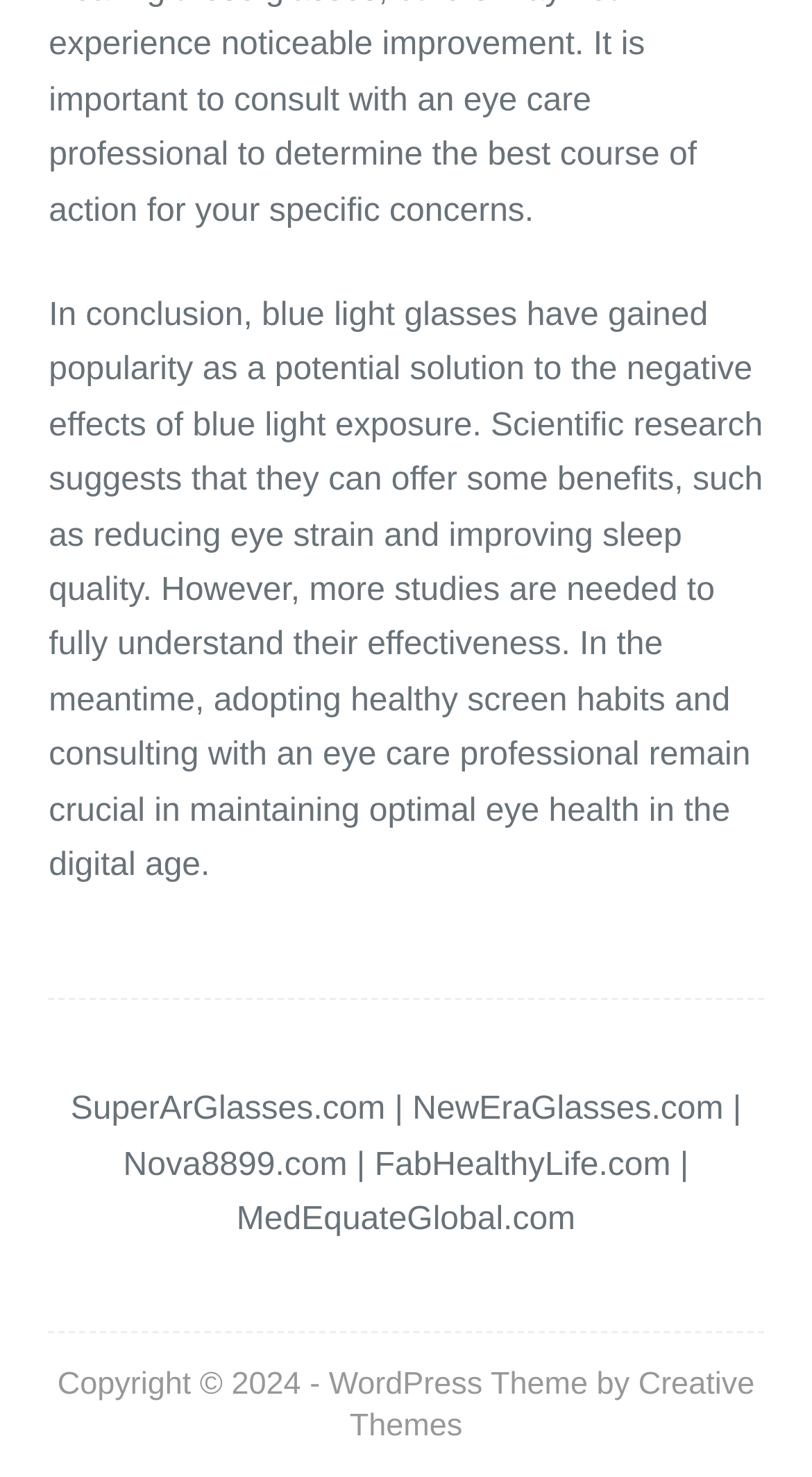What is the topic of the article?
Provide a detailed and extensive answer to the question.

The topic of the article can be determined by reading the static text at the top of the page, which discusses the benefits and limitations of blue light glasses.